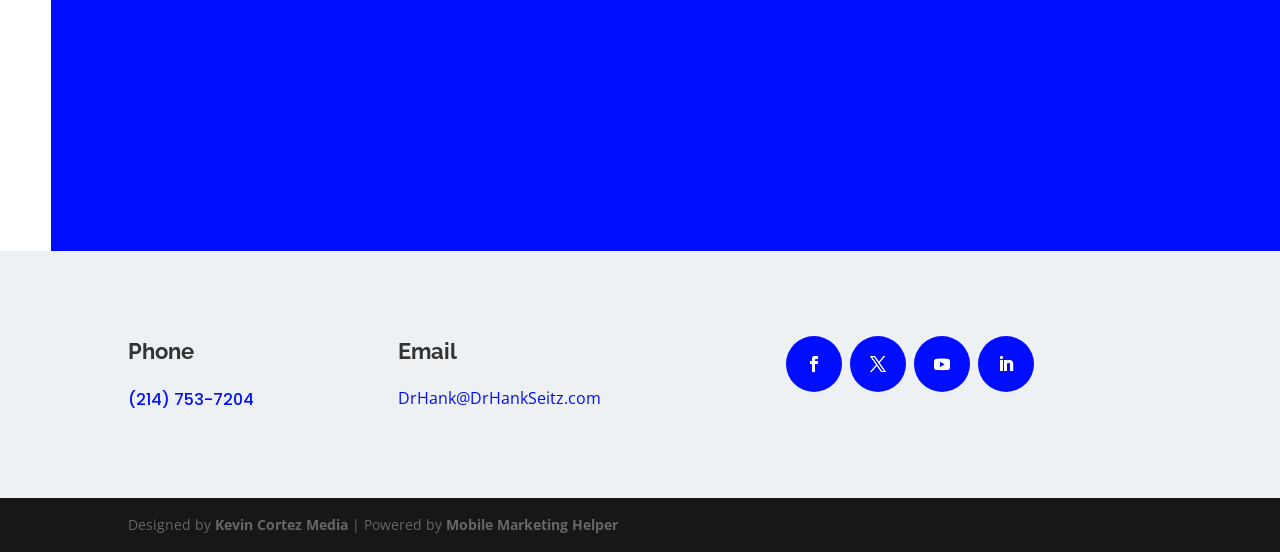Carefully examine the image and provide an in-depth answer to the question: What is Dr. Hank's email address?

I found the email address by looking at the 'Email' heading and the link below it, which contains the email address.